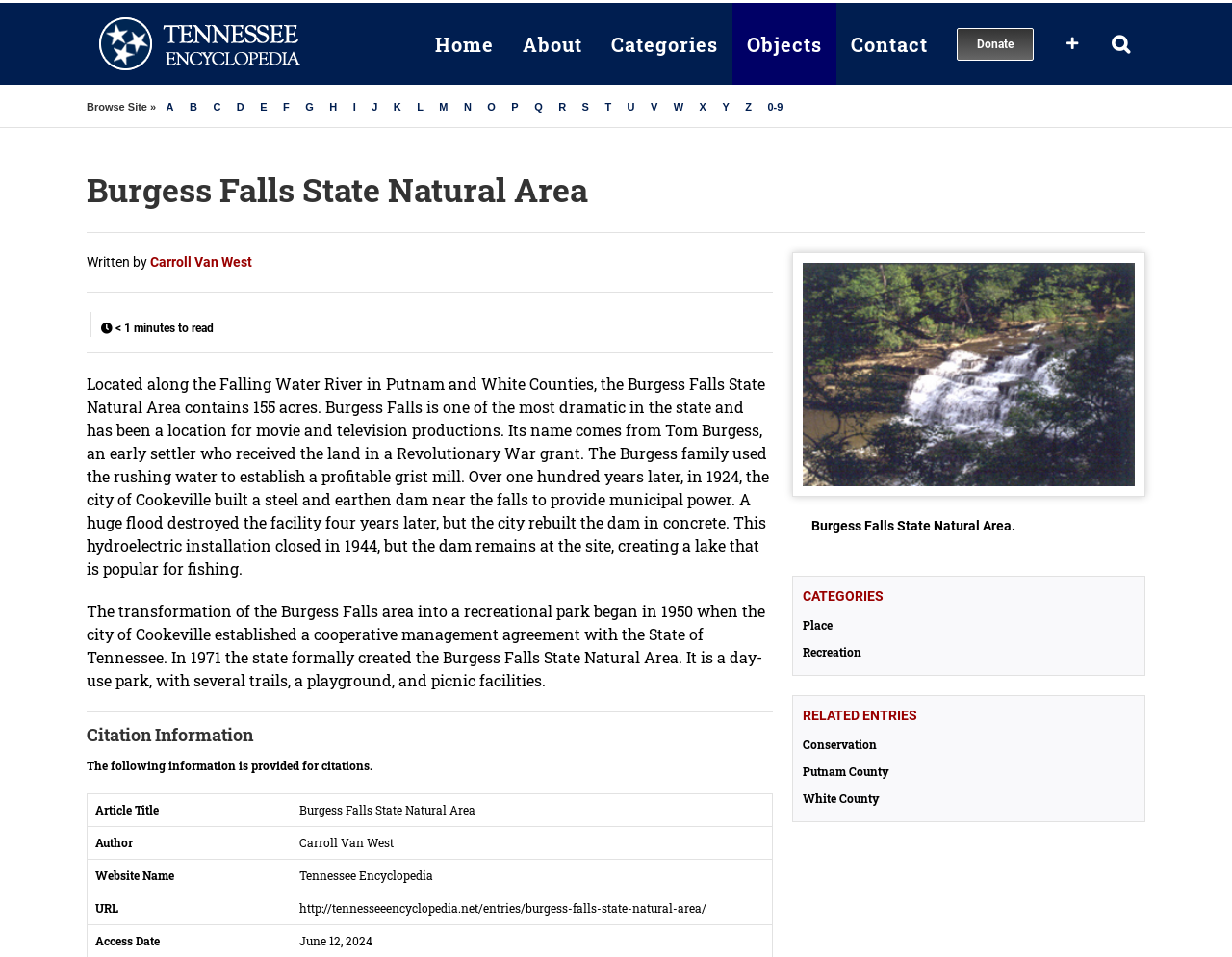What type of park is the Burgess Falls State Natural Area?
Provide a fully detailed and comprehensive answer to the question.

The text states that 'It is a day-use park, with several trails, a playground, and picnic facilities', which indicates that the Burgess Falls State Natural Area is a day-use park, meaning it is open for visitors during the day but does not offer overnight accommodations.